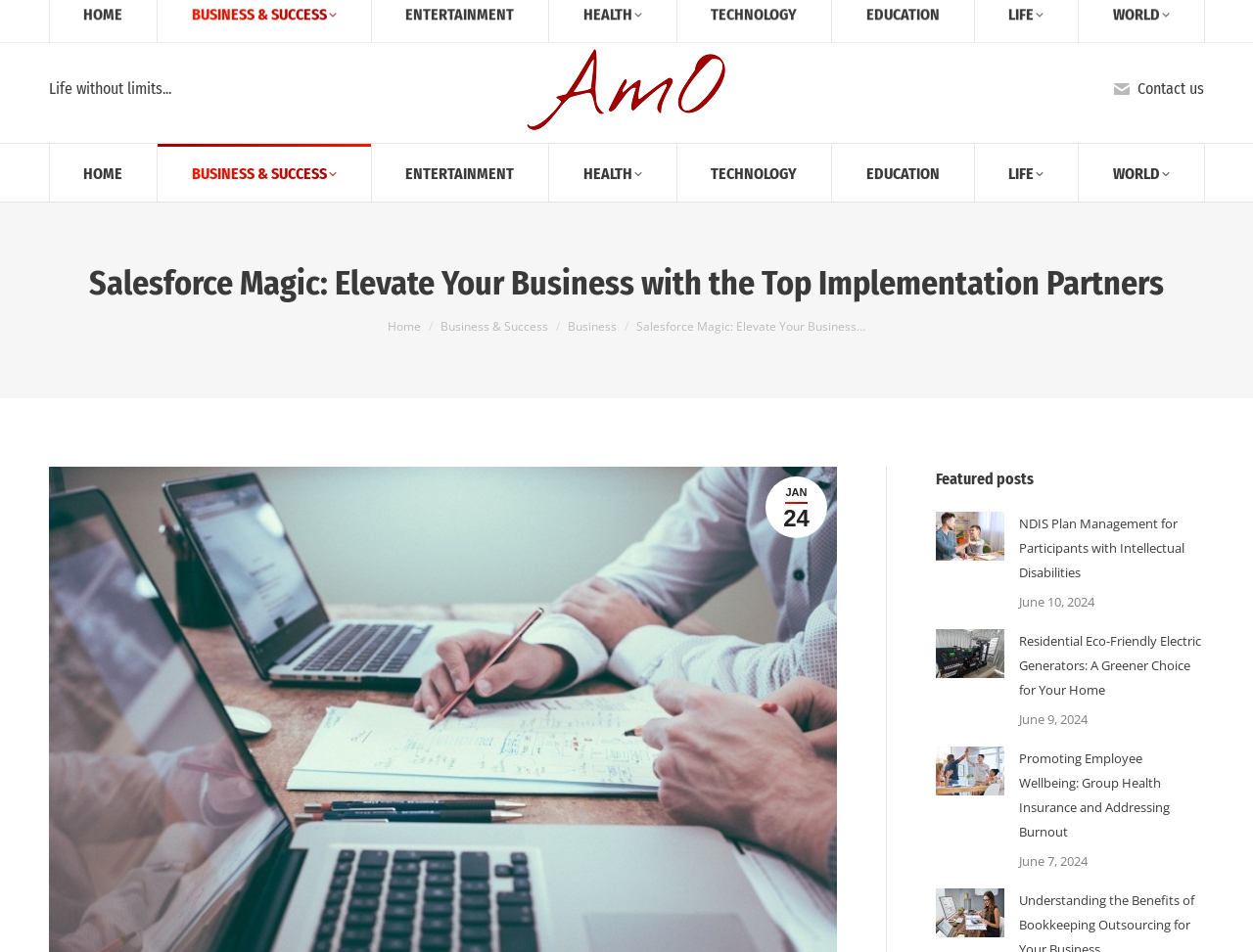Determine the bounding box coordinates of the clickable region to follow the instruction: "Search for something".

[0.883, 0.006, 0.961, 0.031]